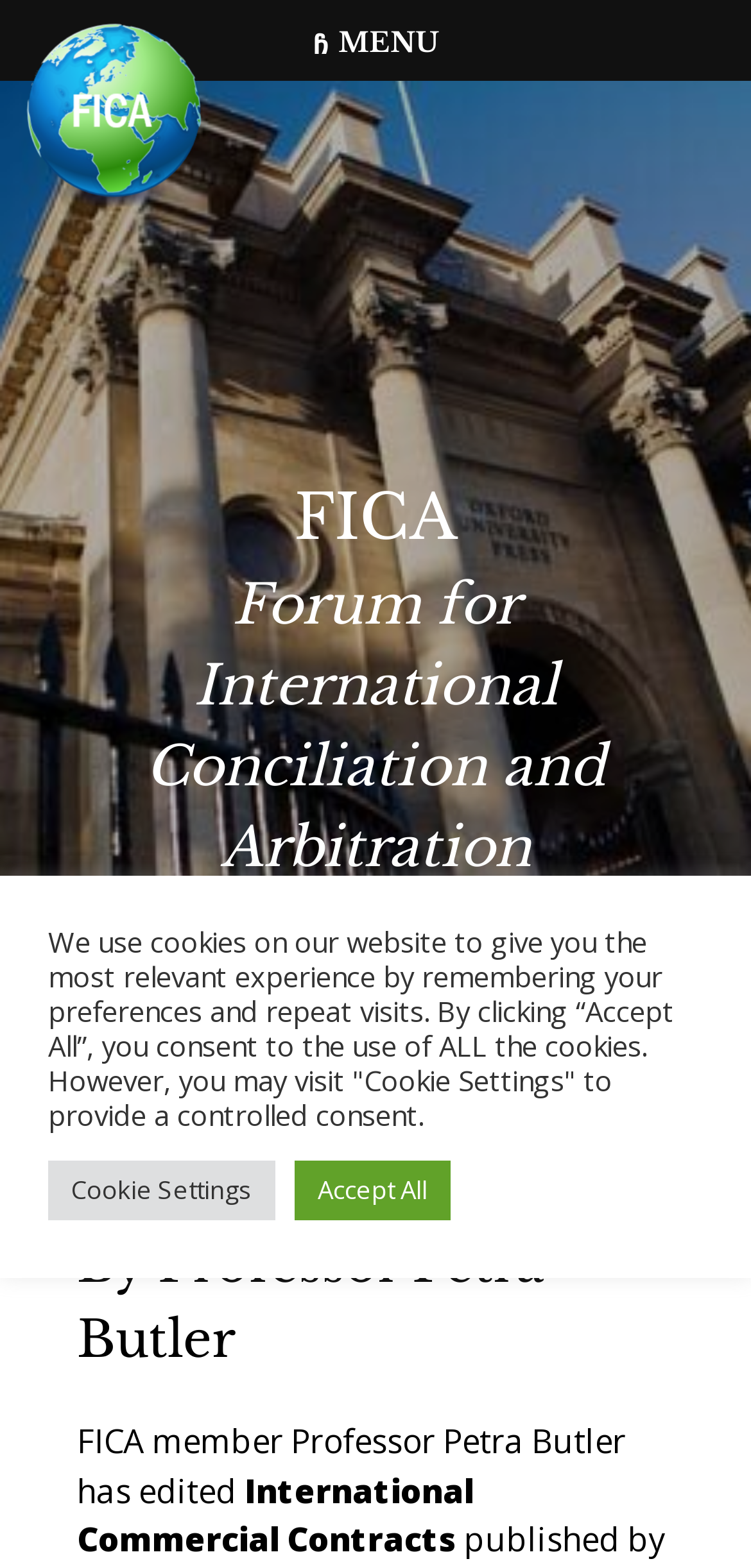Using the element description: "FICA", determine the bounding box coordinates. The coordinates should be in the format [left, top, right, bottom], with values between 0 and 1.

[0.391, 0.306, 0.609, 0.355]